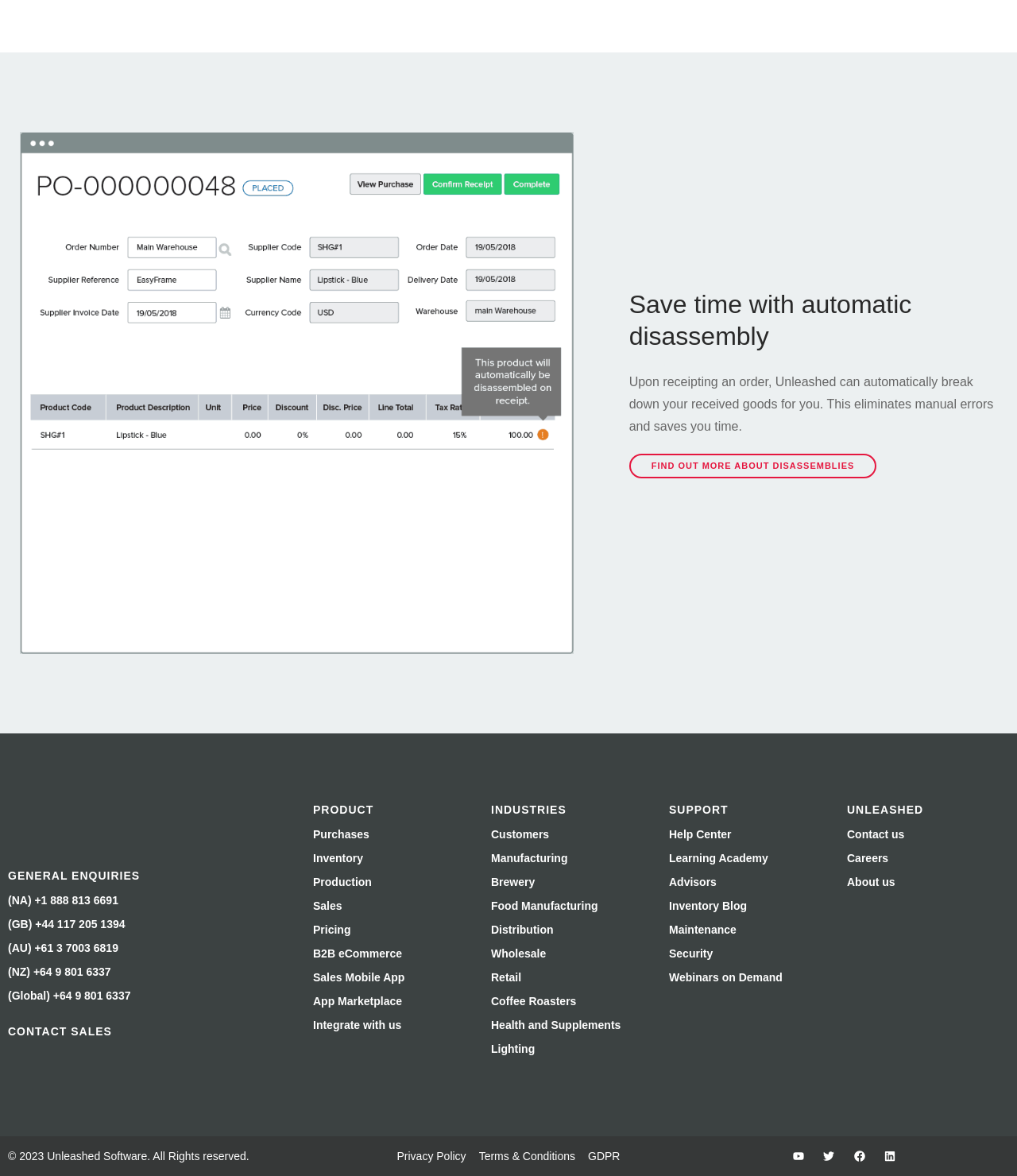Using the given element description, provide the bounding box coordinates (top-left x, top-left y, bottom-right x, bottom-right y) for the corresponding UI element in the screenshot: Inventory Blog

[0.658, 0.765, 0.734, 0.776]